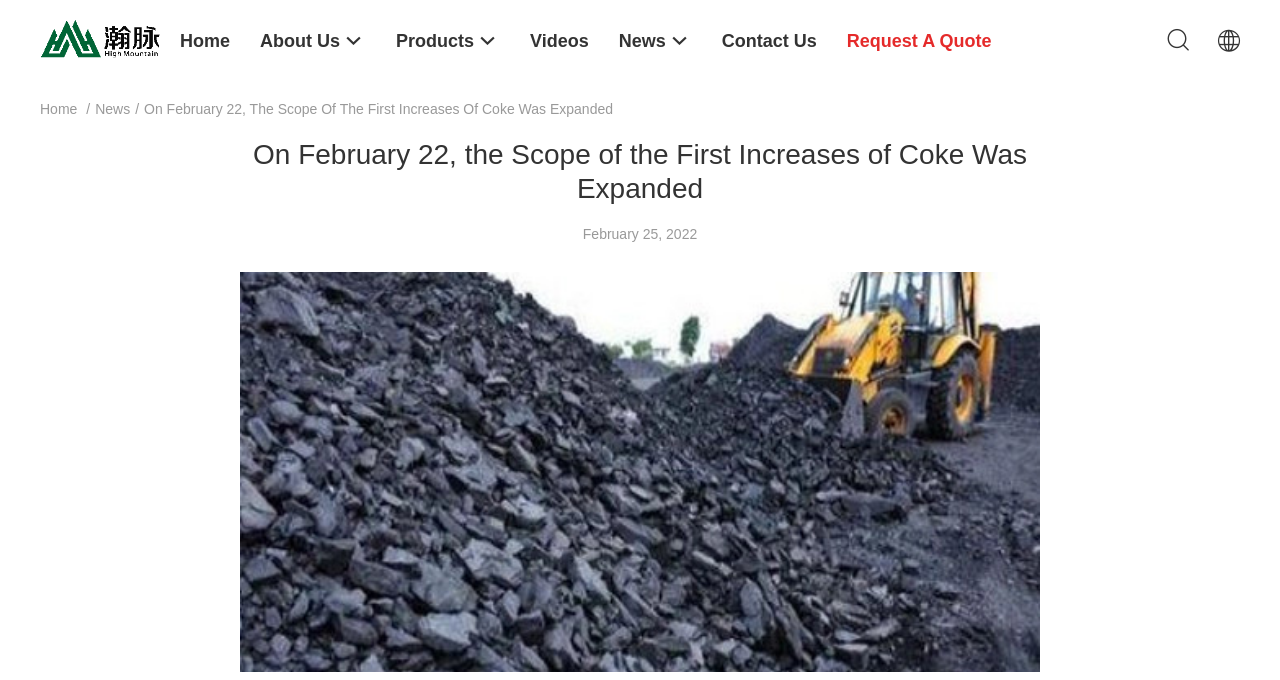Pinpoint the bounding box coordinates of the element to be clicked to execute the instruction: "visit about us page".

[0.203, 0.0, 0.286, 0.118]